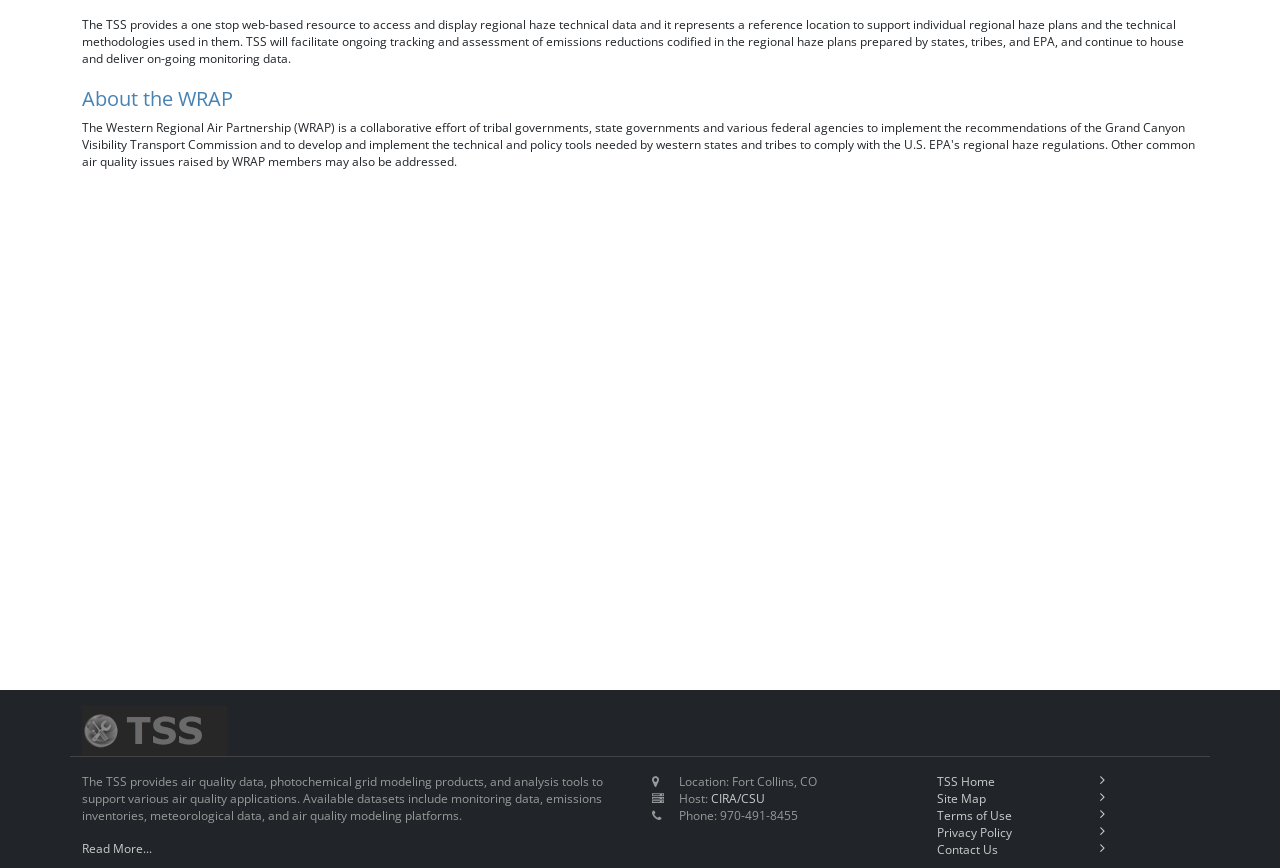Refer to the image and provide a thorough answer to this question:
How many links are provided at the bottom of the page?

There are five links provided at the bottom of the page, namely 'TSS Home', 'Site Map', 'Terms of Use', 'Privacy Policy', and 'Contact Us', each with an icon.